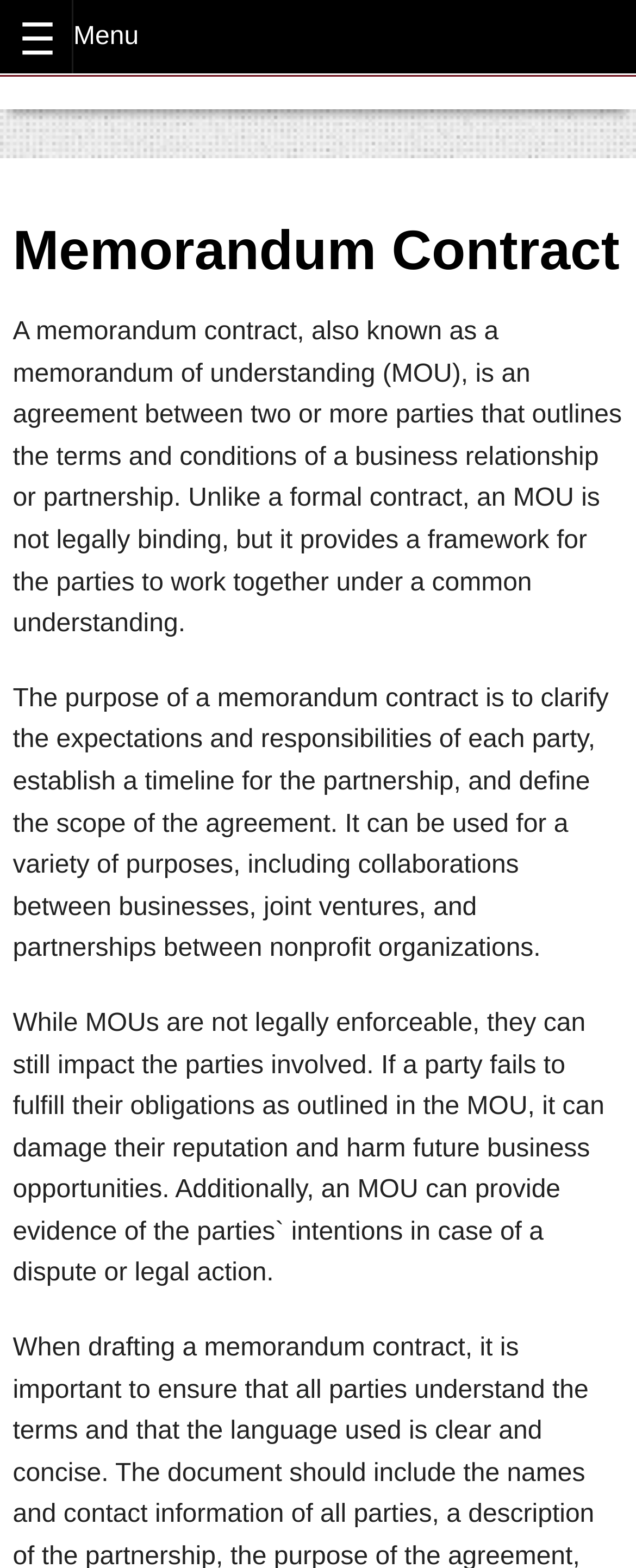Explain in detail what is displayed on the webpage.

The webpage is about a Memorandum Contract, also known as a Memorandum of Understanding (MOU). At the top left corner, there is a link to the "Menu" and another link to "Skip to content". Below these links, there is a header section that spans almost the entire width of the page, containing the title "Memorandum Contract". 

Under the header, there are three paragraphs of text that occupy most of the page. The first paragraph explains that a memorandum contract is an agreement between two or more parties that outlines the terms and conditions of a business relationship or partnership, but it is not legally binding. The second paragraph describes the purpose of a memorandum contract, which is to clarify expectations and responsibilities, establish a timeline, and define the scope of the agreement. The third paragraph discusses the implications of an MOU, including its potential impact on reputation and future business opportunities in case of non-fulfillment of obligations.

There are no images on the page, and the content is primarily composed of text. The layout is simple, with a clear hierarchy of elements, making it easy to navigate and read.